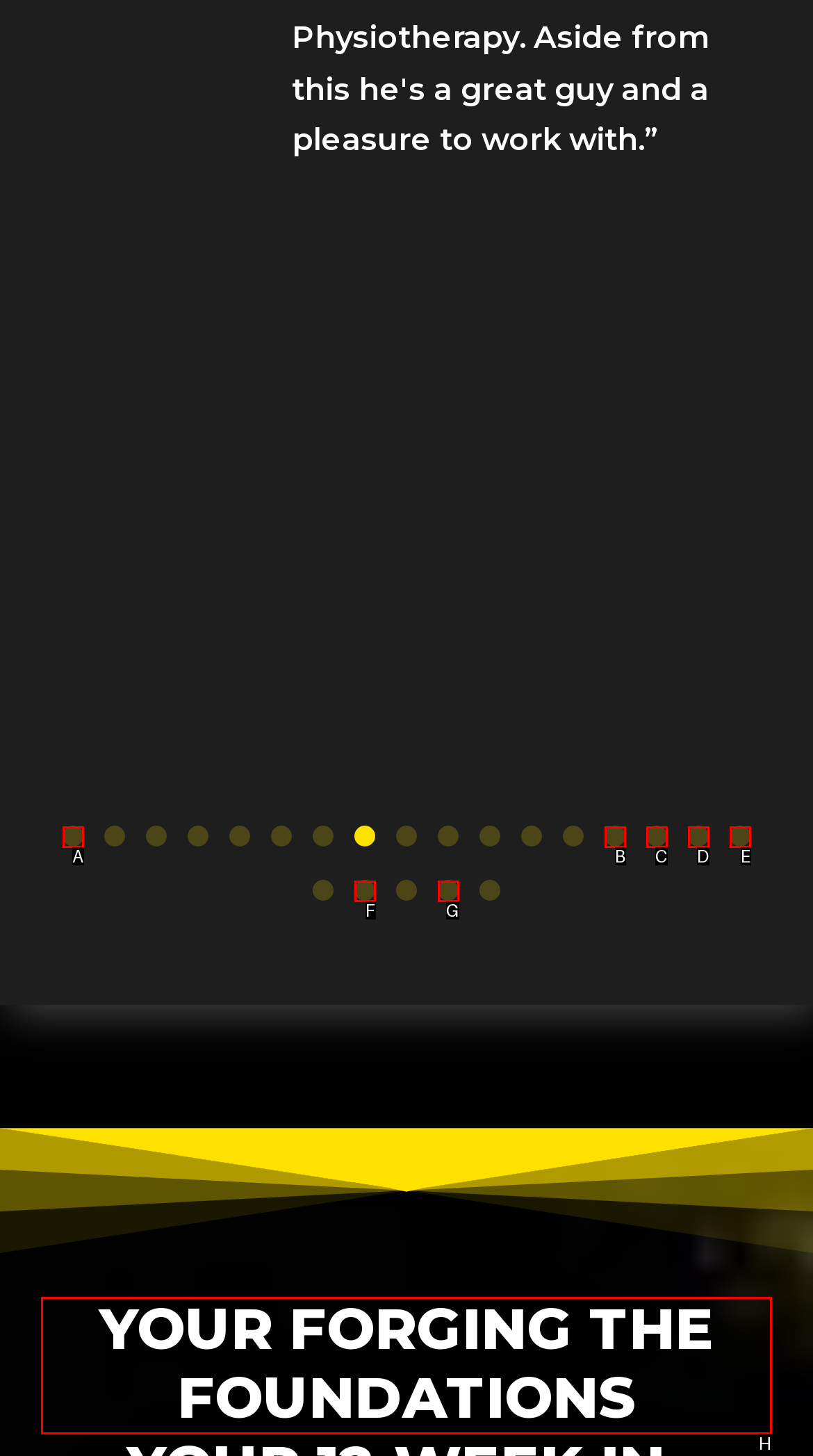Determine which option you need to click to execute the following task: Show post option menu. Provide your answer as a single letter.

None